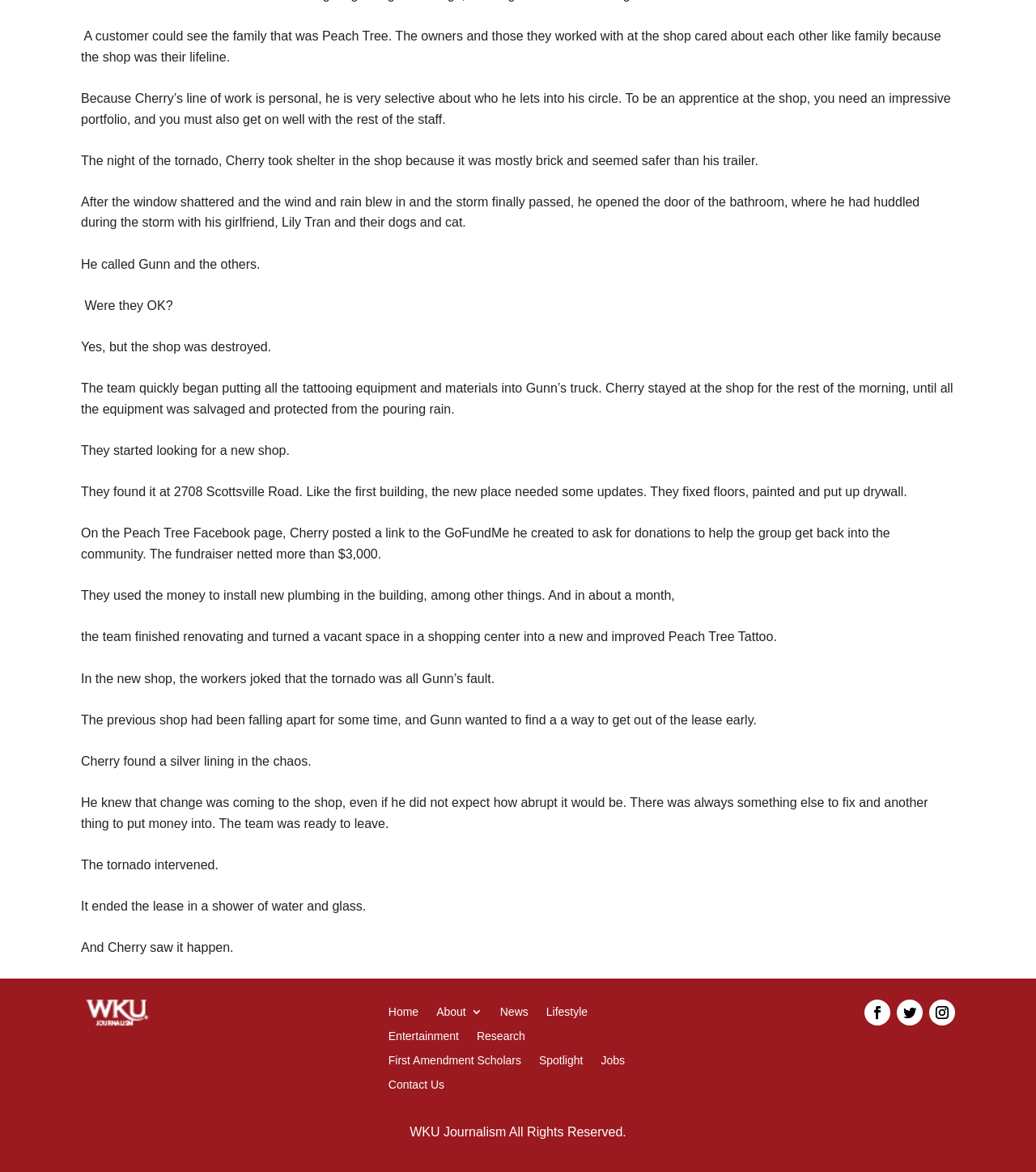Identify the bounding box coordinates necessary to click and complete the given instruction: "Click on the 'Home' link".

[0.375, 0.858, 0.404, 0.874]